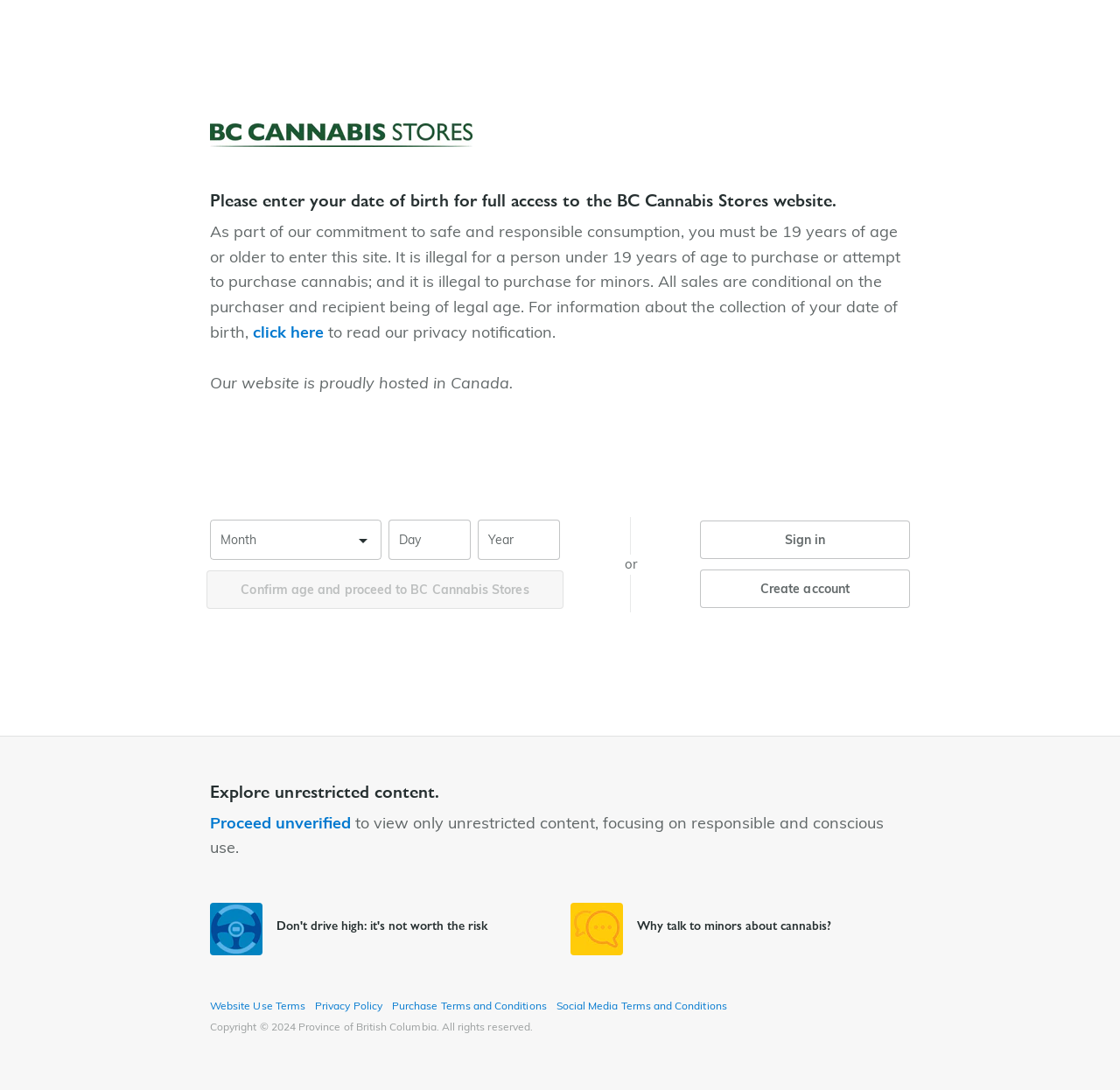What is the copyright information at the bottom of the page?
Please provide a detailed and comprehensive answer to the question.

The copyright information at the bottom of the page states that the content is copyrighted by the Province of British Columbia in 2024, and all rights are reserved.